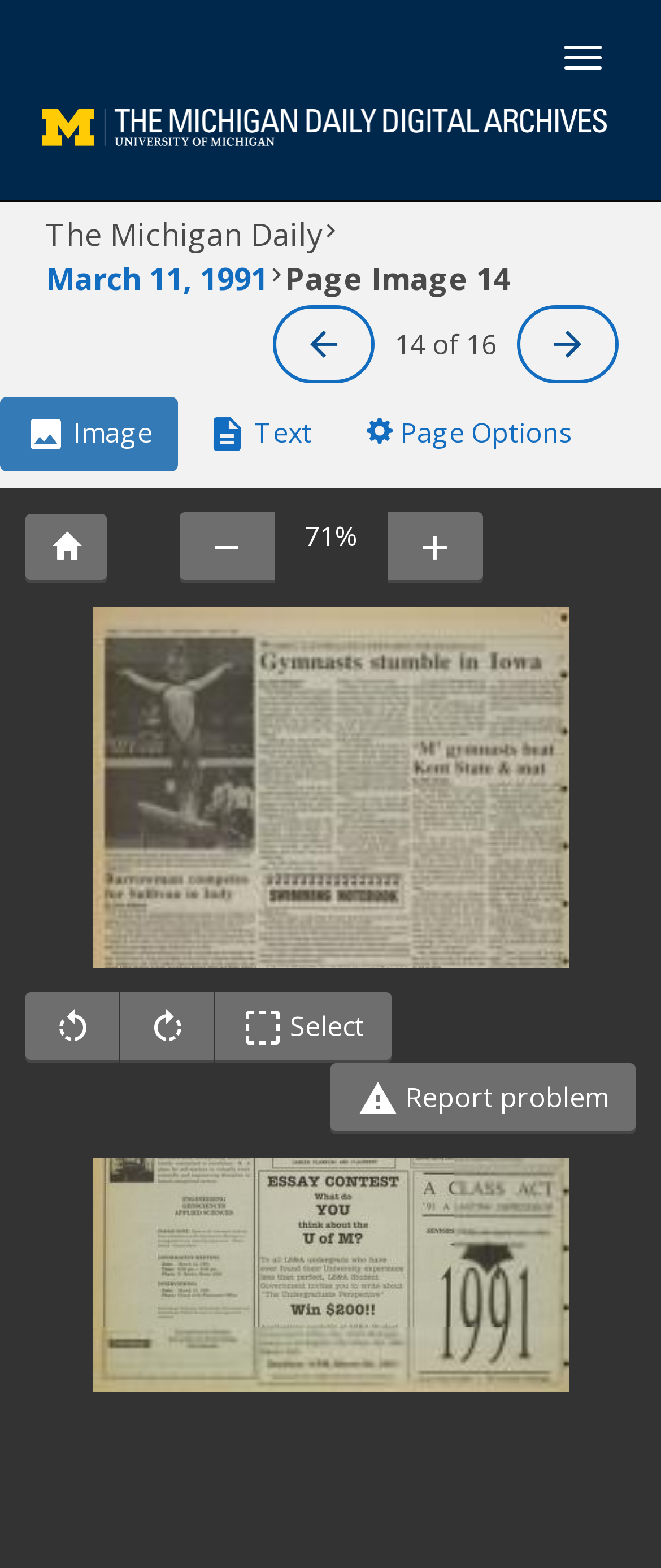Please extract the primary headline from the webpage.

The Michigan Daily March 11, 1991  Page Image 14